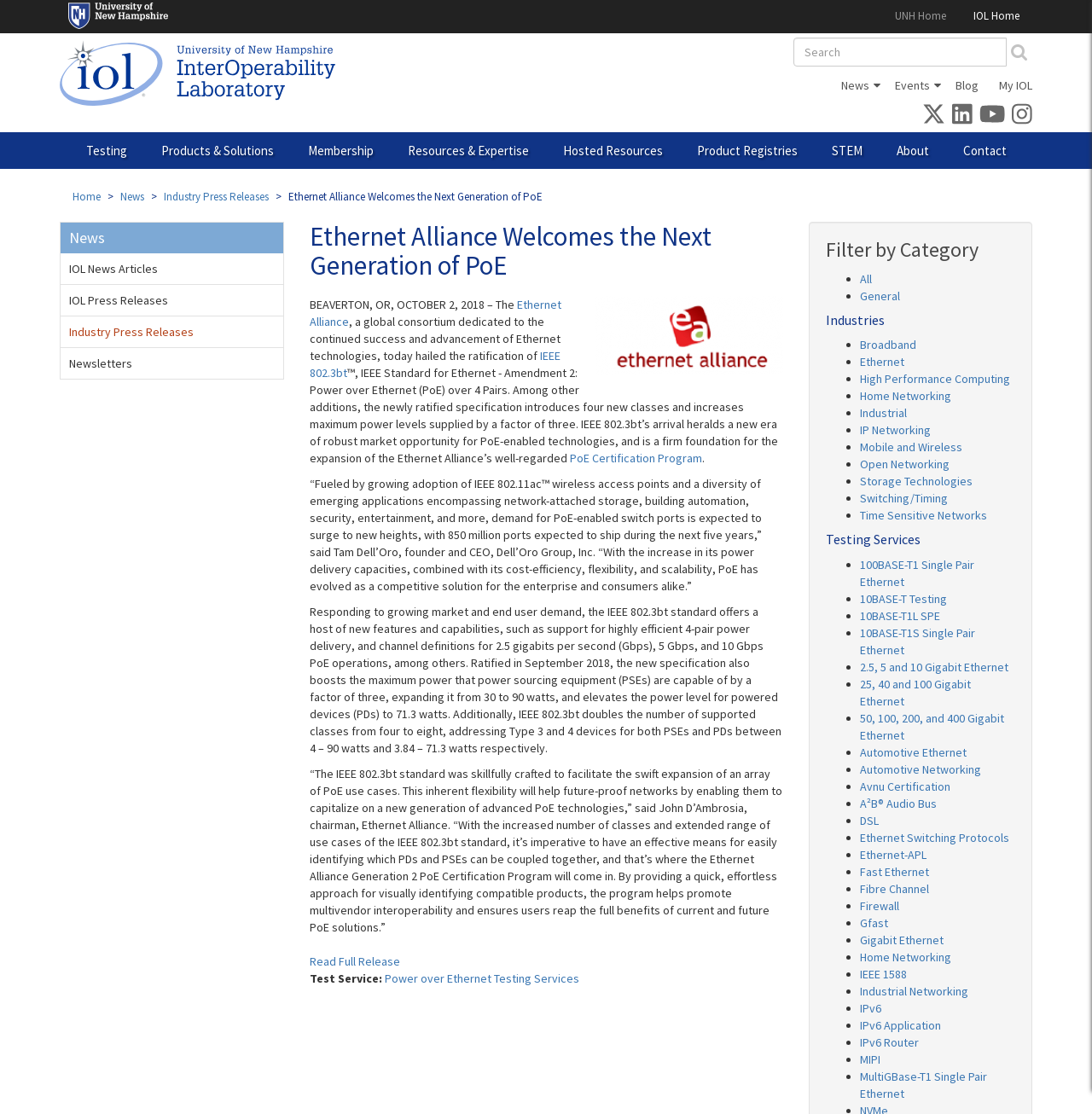How many categories are there in the 'Filter by Category' section?
Using the information from the image, give a concise answer in one word or a short phrase.

7